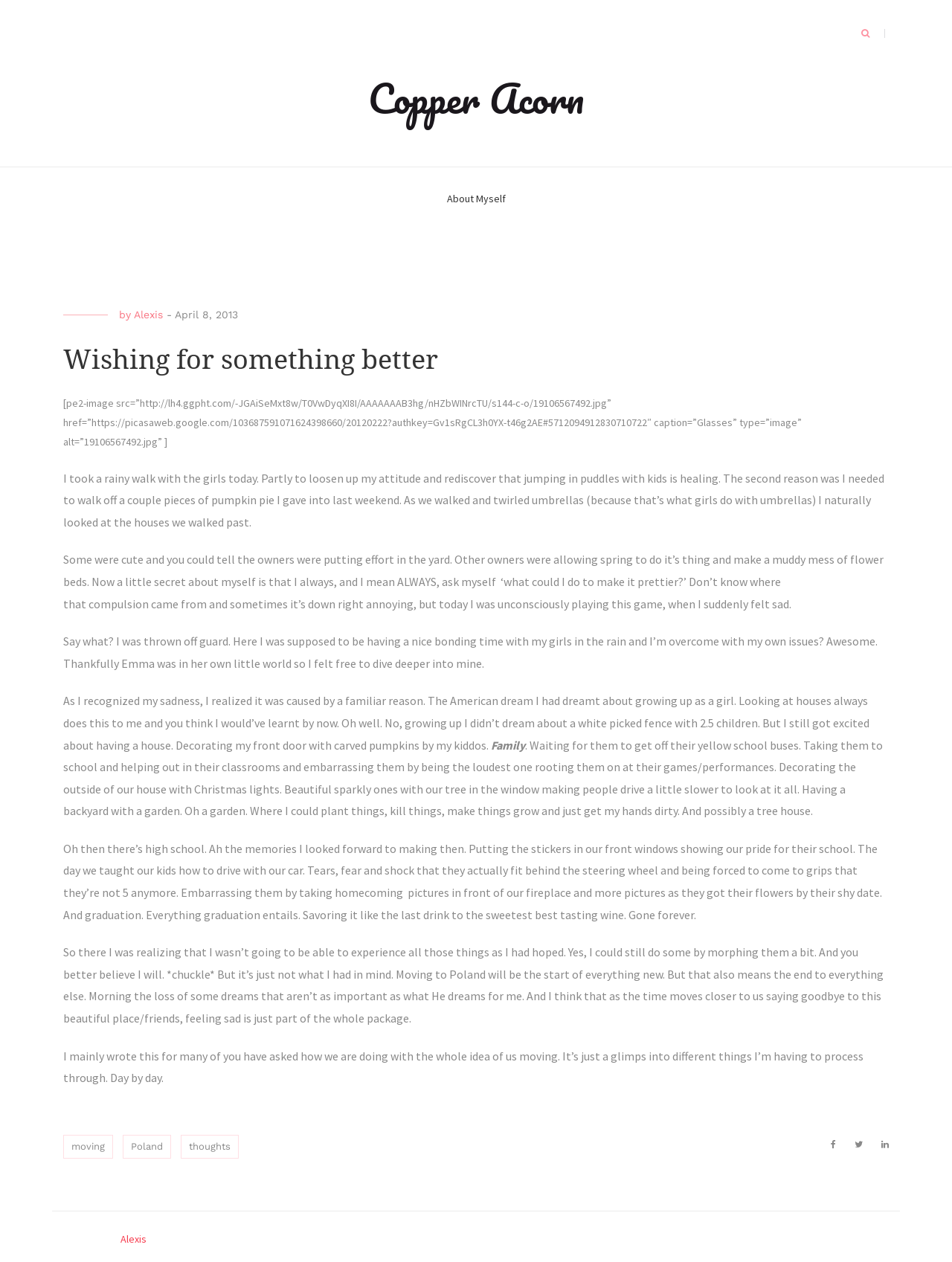Locate the bounding box of the UI element described in the following text: "April 8, 2013April 11, 2013".

[0.184, 0.244, 0.25, 0.254]